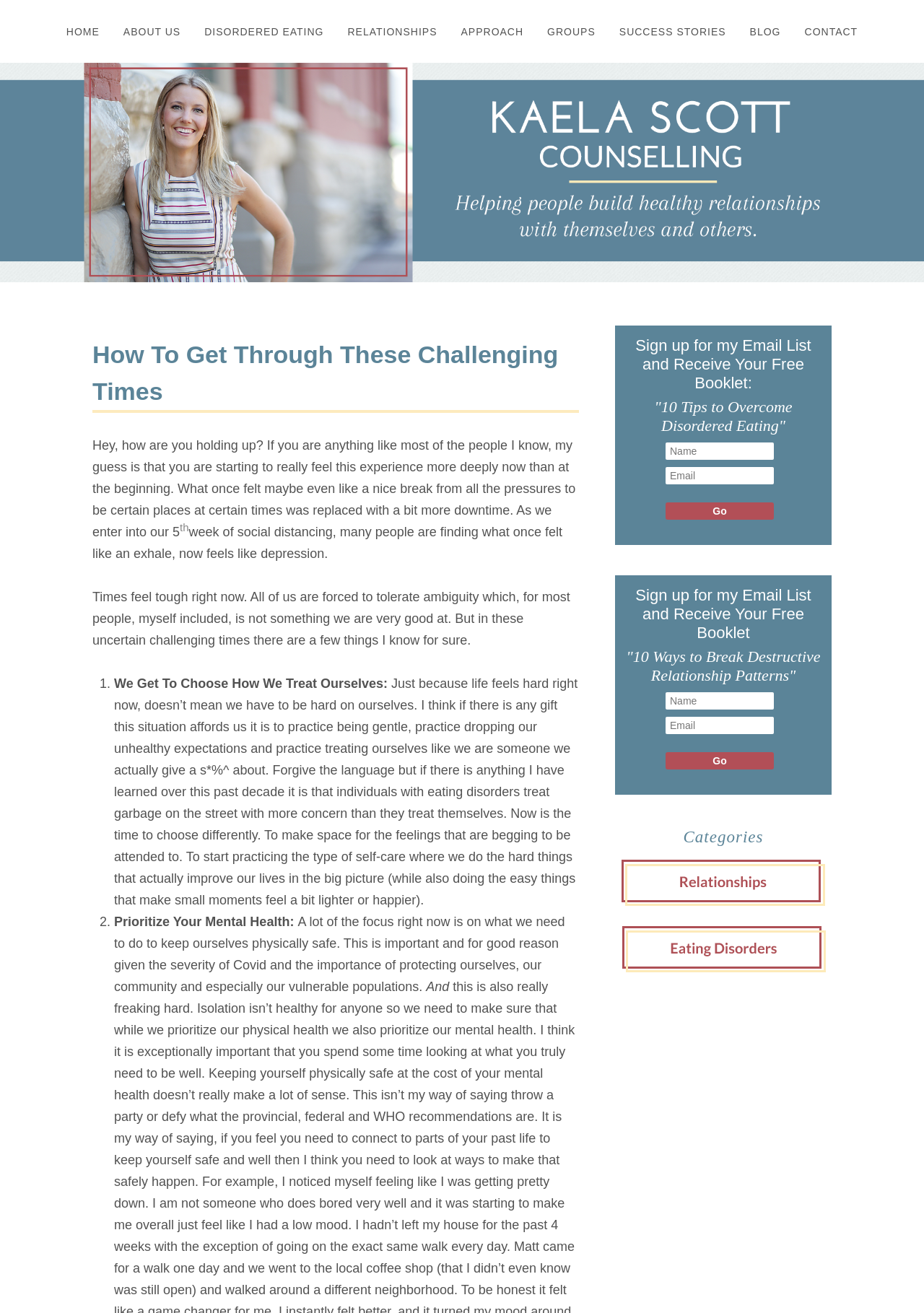Find the bounding box coordinates of the clickable area required to complete the following action: "Click the 'Go' button to receive the free booklet".

[0.72, 0.383, 0.838, 0.396]